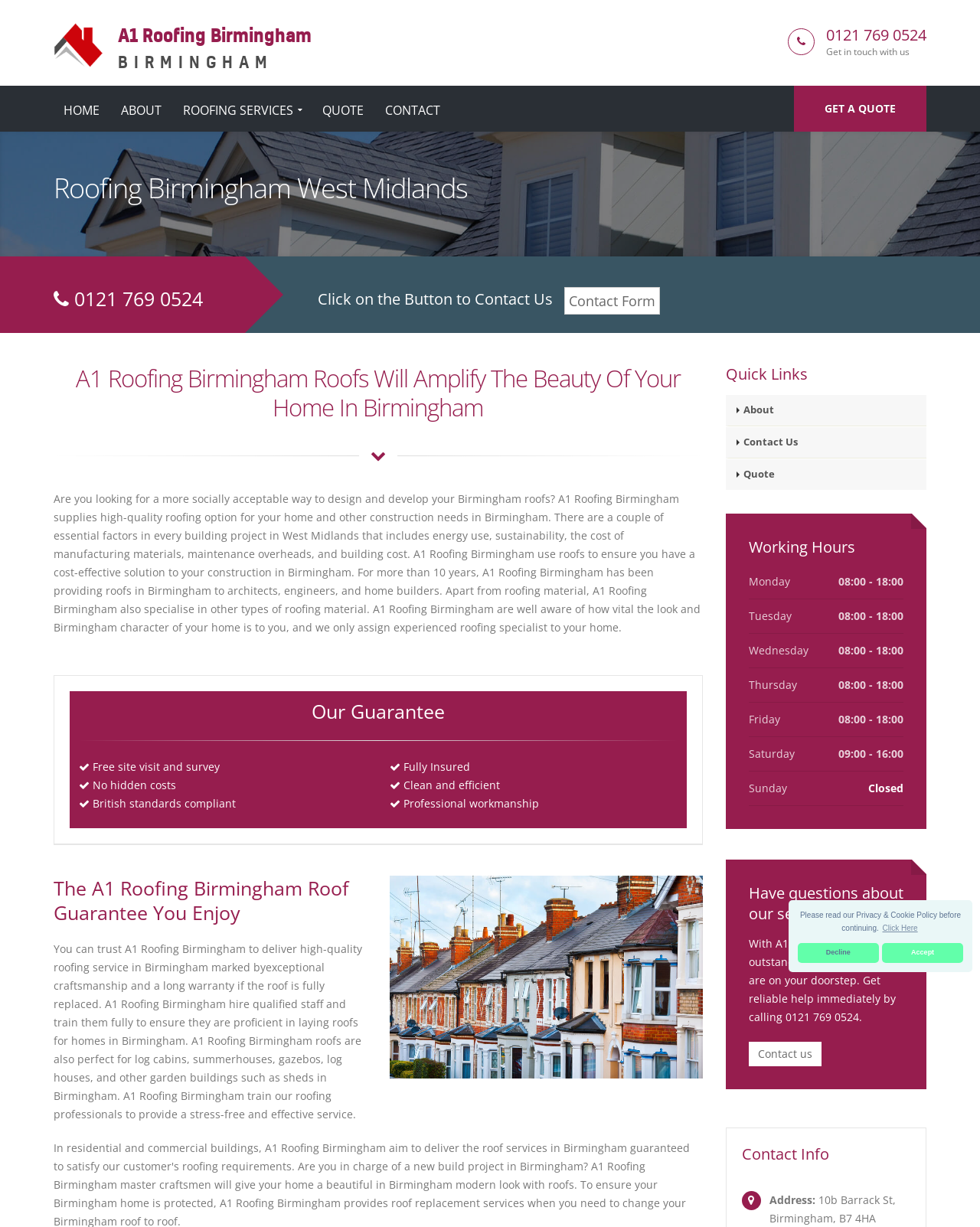What are the working hours of A1 Roofing Birmingham on Saturday?
Using the visual information, reply with a single word or short phrase.

09:00 - 16:00